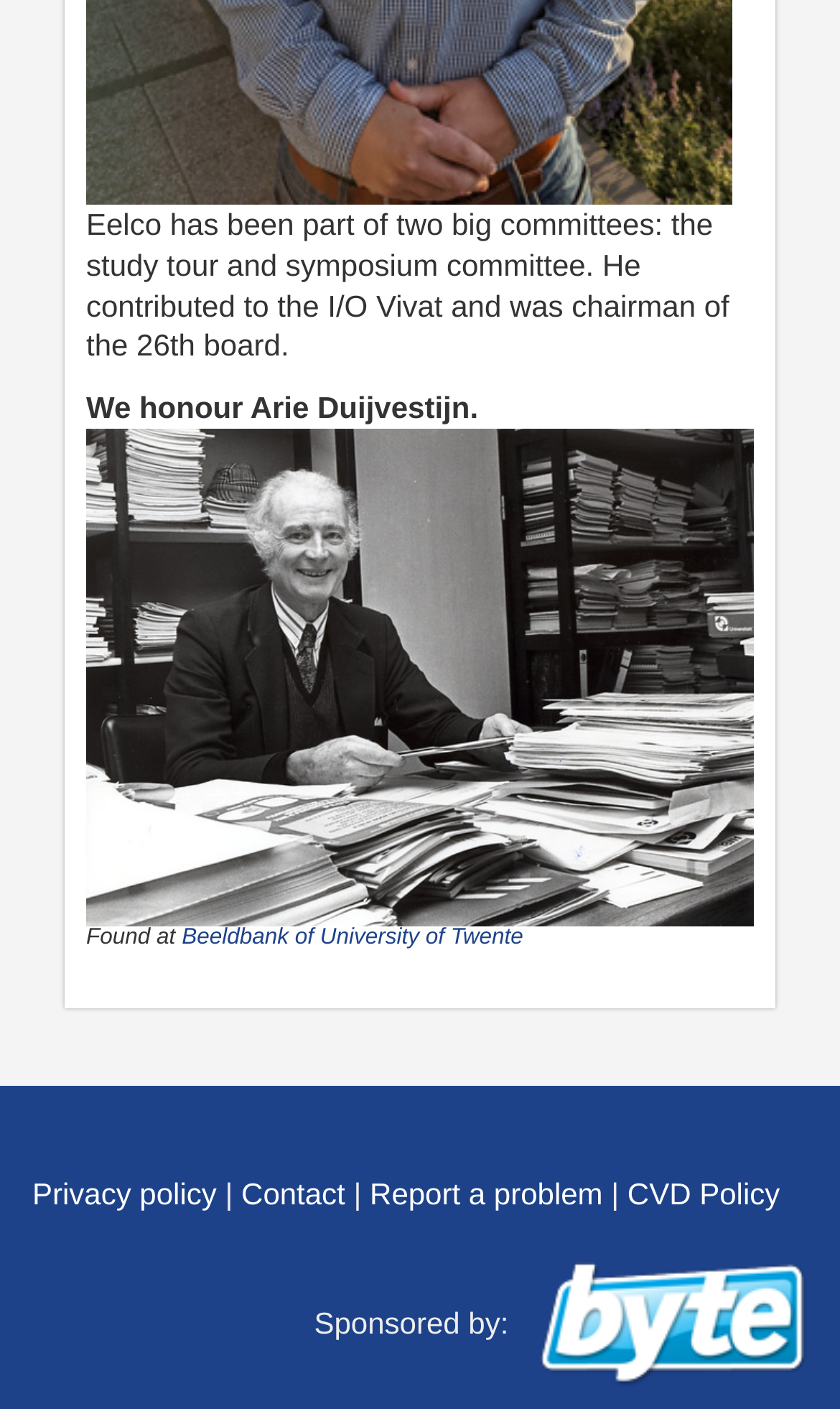Refer to the screenshot and answer the following question in detail:
Who is being honoured?

The webpage has a static text 'We honour Arie Duijvestijn.' which indicates that Arie Duijvestijn is being honoured.